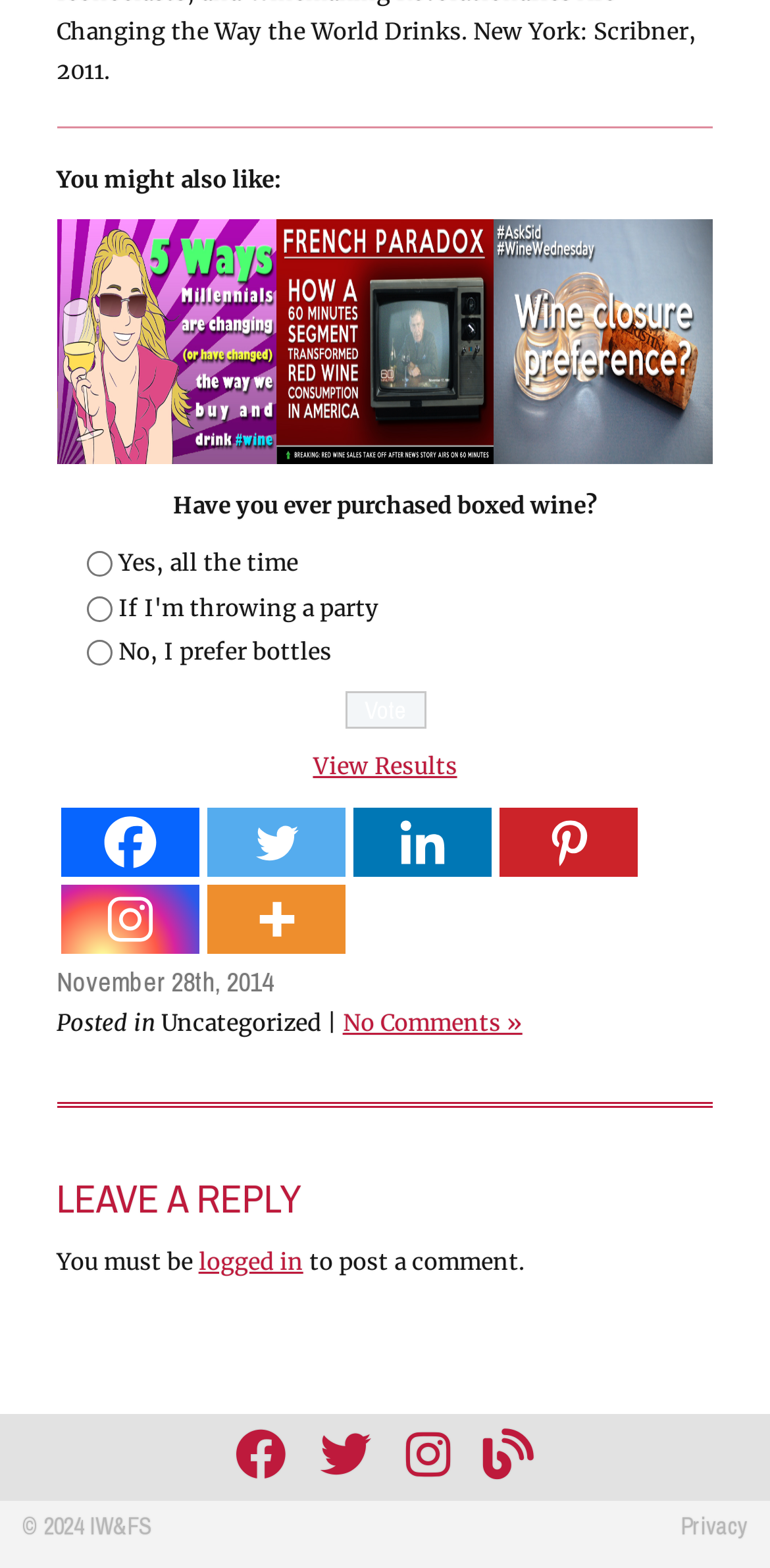Highlight the bounding box coordinates of the element you need to click to perform the following instruction: "Check the privacy policy."

[0.884, 0.964, 0.971, 0.984]